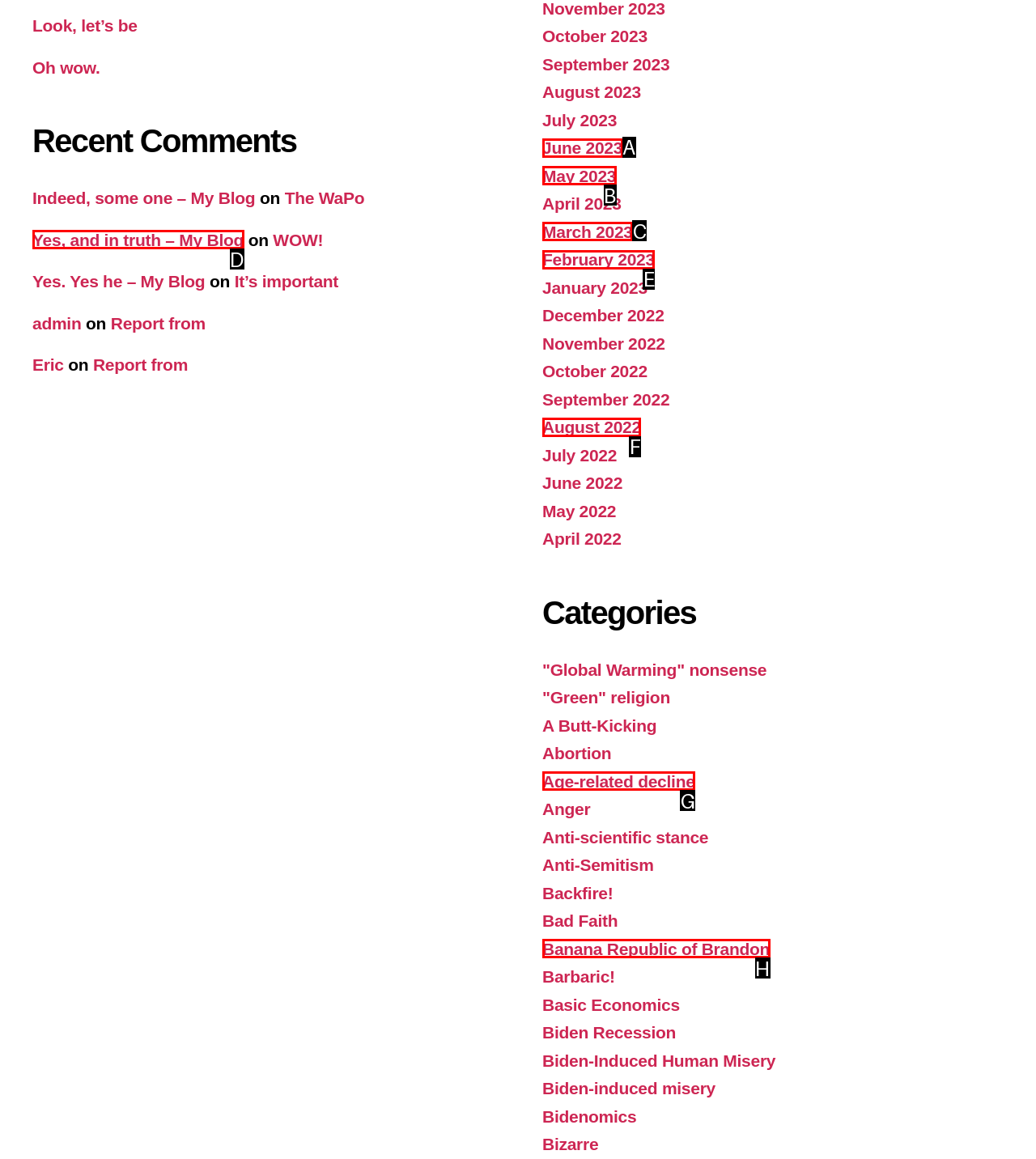From the options presented, which lettered element matches this description: Banana Republic of Brandon
Reply solely with the letter of the matching option.

H